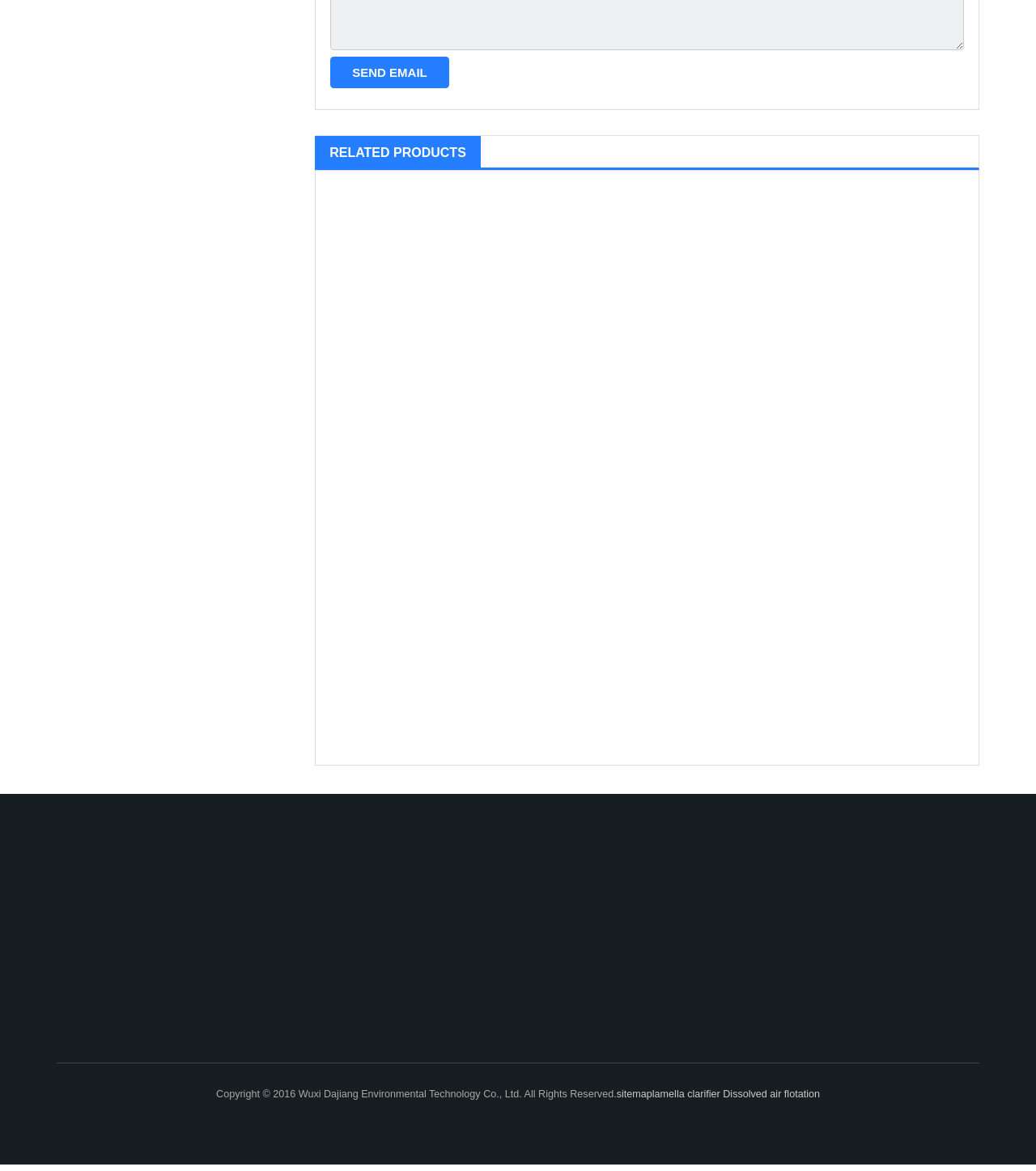Could you determine the bounding box coordinates of the clickable element to complete the instruction: "Contact the hosts"? Provide the coordinates as four float numbers between 0 and 1, i.e., [left, top, right, bottom].

None